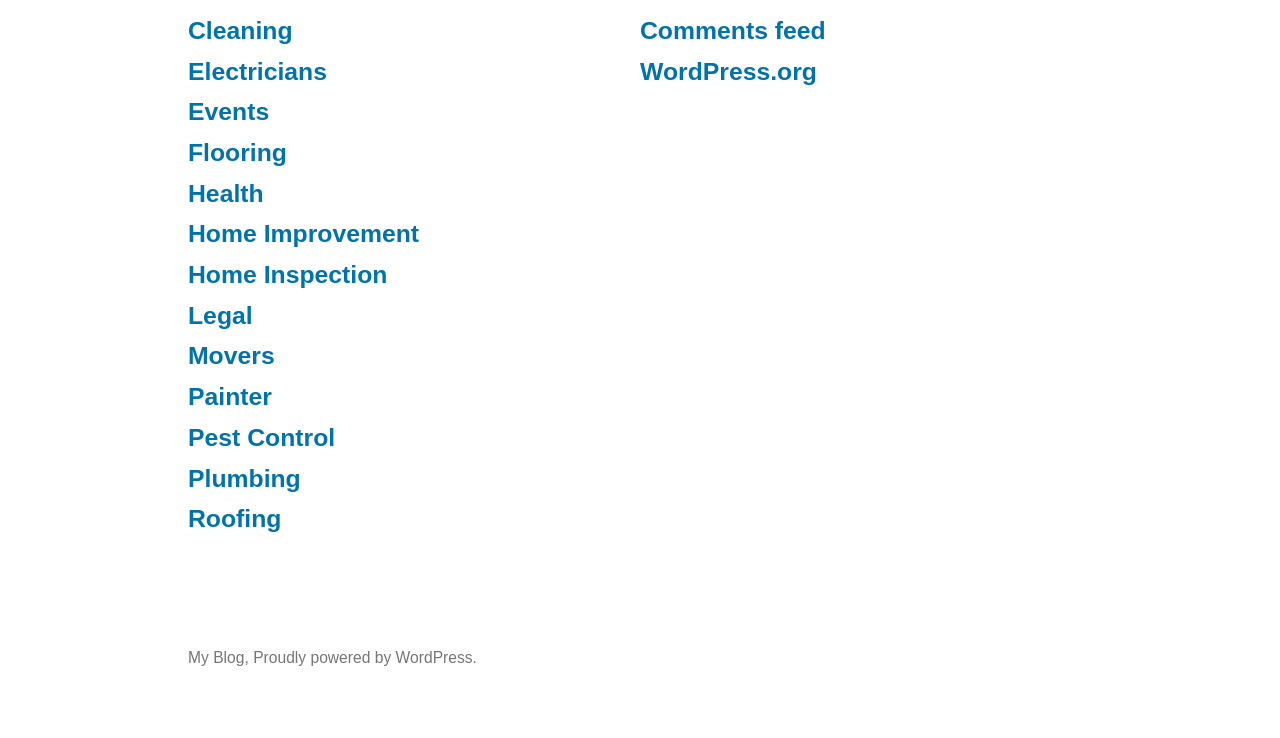What is the name of the blog?
From the image, respond using a single word or phrase.

My Blog